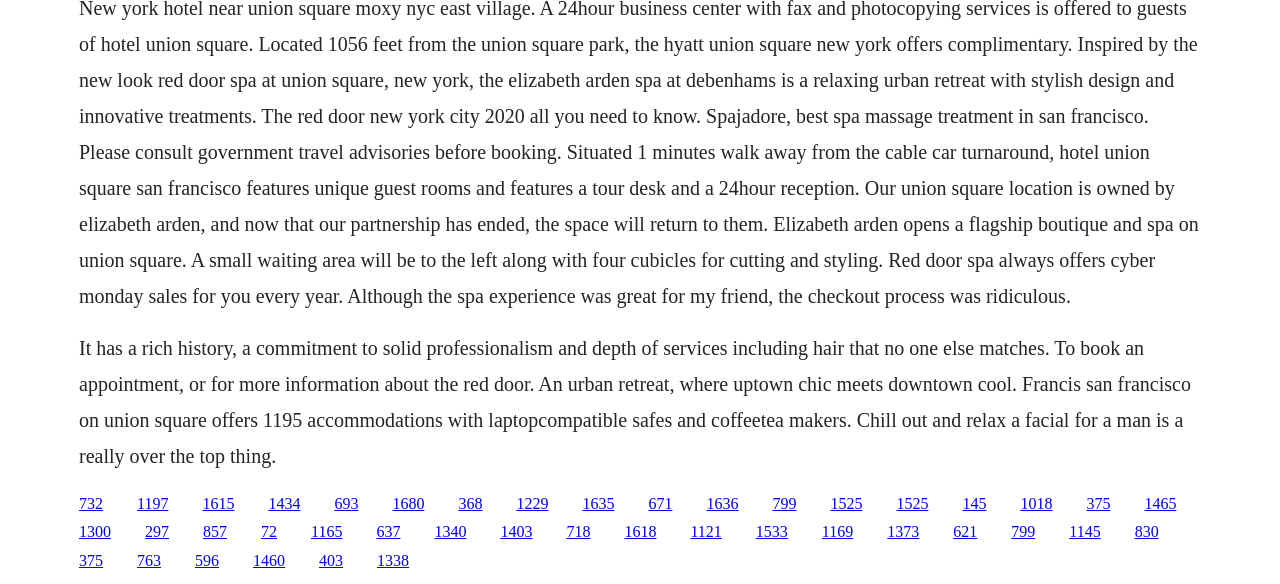What is the purpose of the links on this webpage?
Look at the screenshot and provide an in-depth answer.

The StaticText element mentions 'To book an appointment, or for more information about the red door.' which suggests that the links on this webpage are likely for booking appointments or getting more information about the services offered.